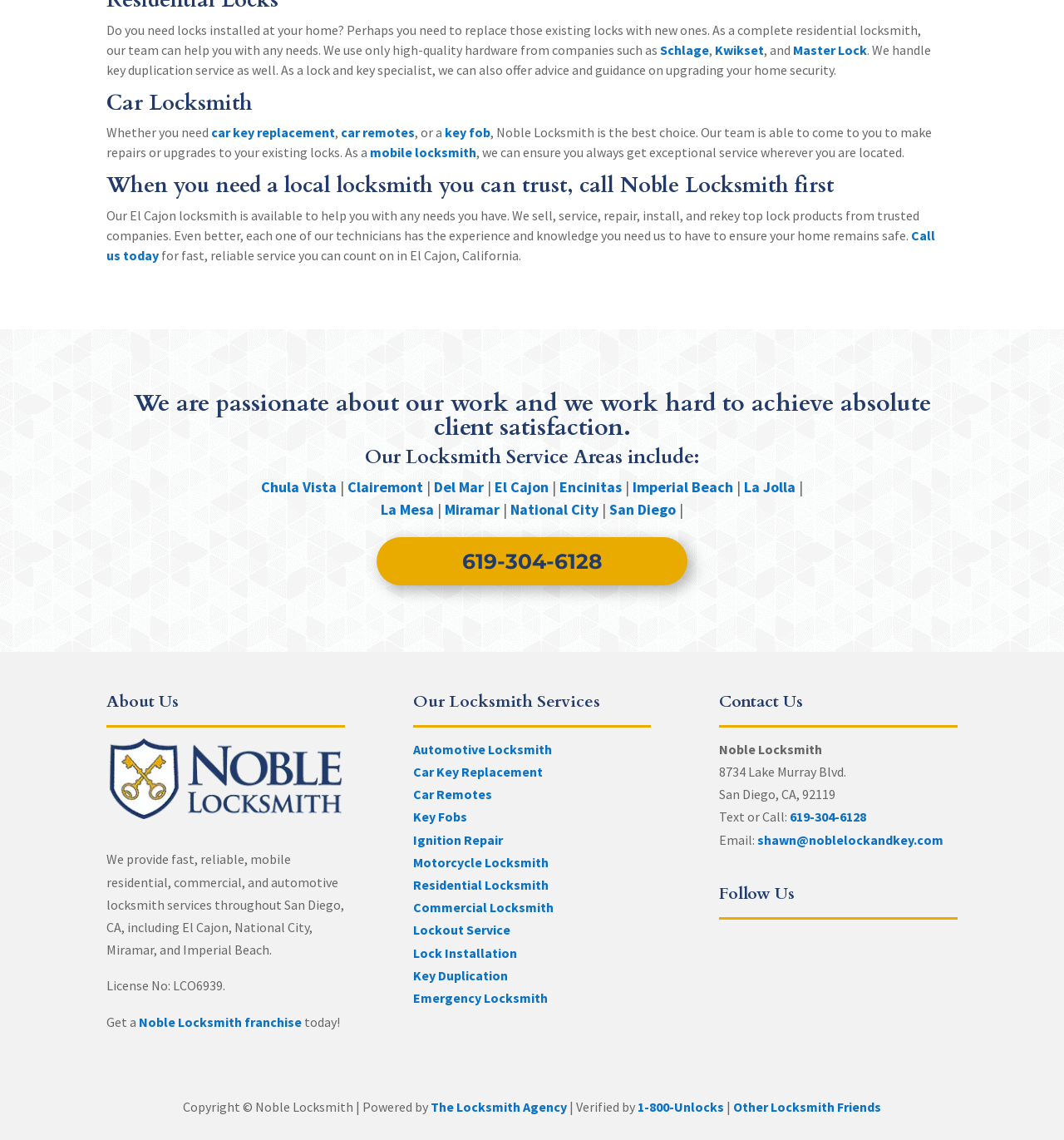What brands of locks does Noble Locksmith use?
Answer the question with a thorough and detailed explanation.

The webpage mentions that Noble Locksmith uses high-quality hardware from companies such as Schlage, Kwikset, and Master Lock, which can be inferred from the links and text on the webpage.